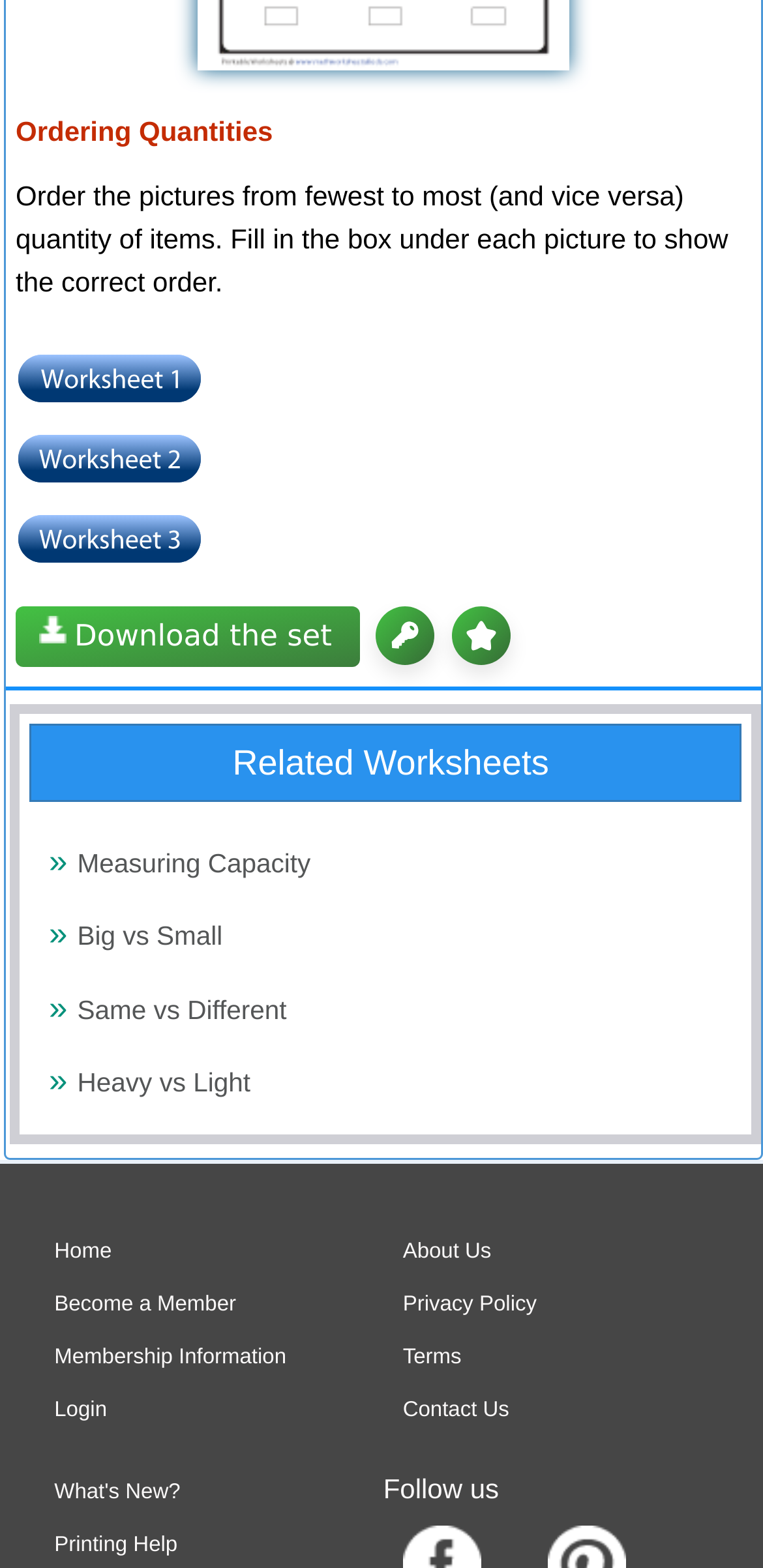Give a short answer using one word or phrase for the question:
What is the purpose of the 'Ordering Quantities' link?

To order pictures by quantity